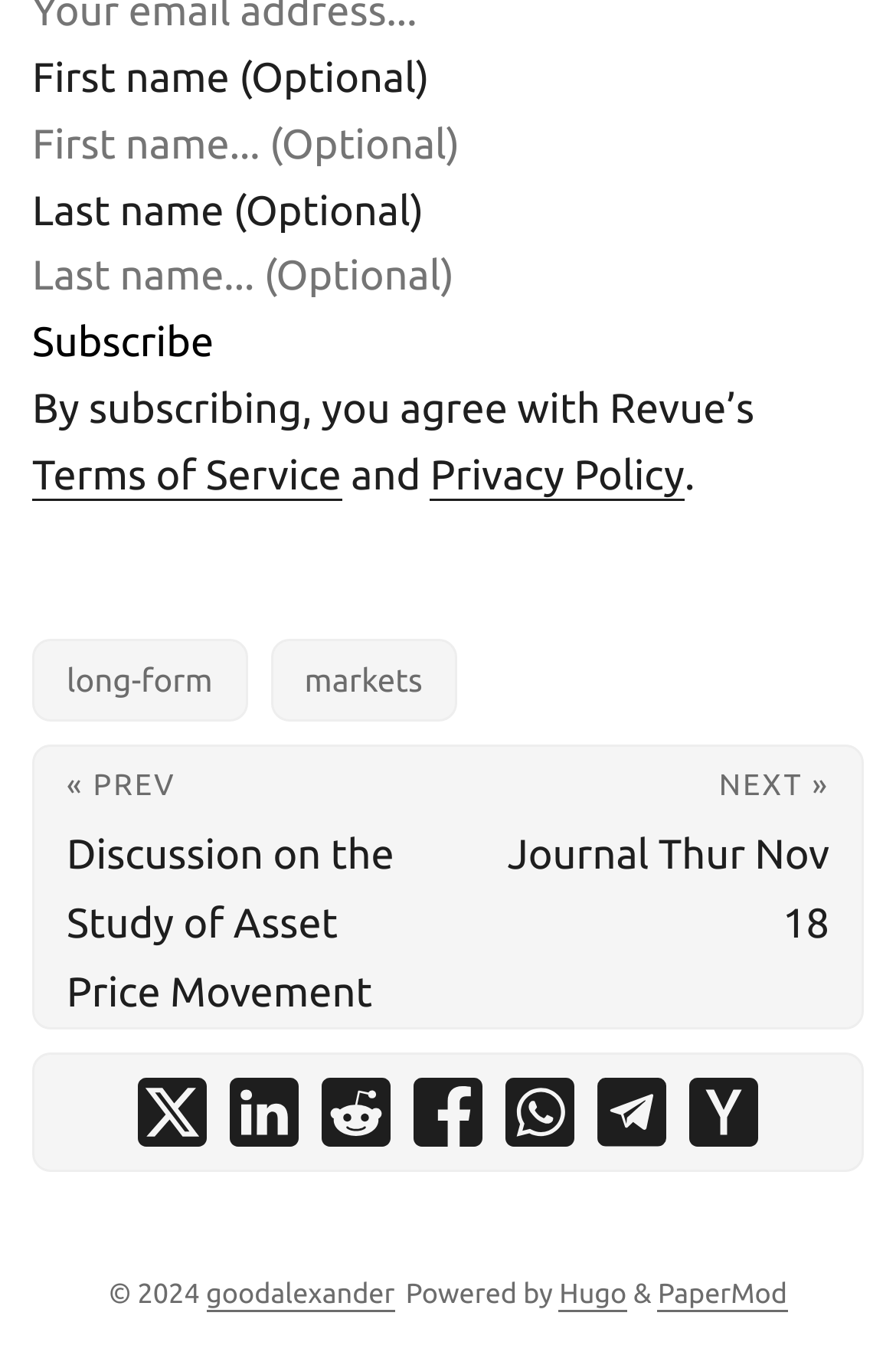Answer succinctly with a single word or phrase:
What is the name of the platform that powers this webpage?

Hugo